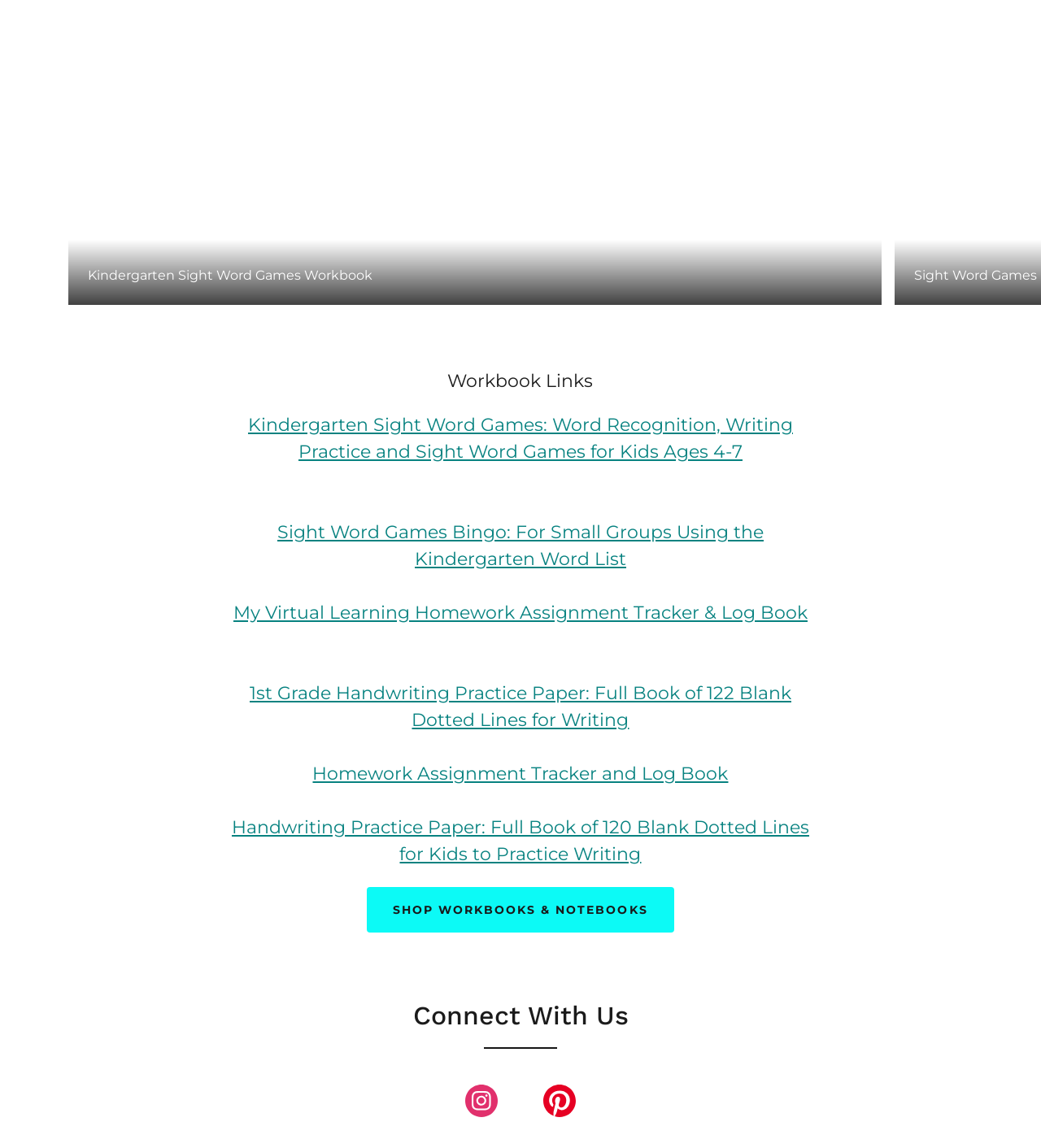Determine the bounding box coordinates of the element that should be clicked to execute the following command: "Click on the 'Kindergarten Sight Word Games Workbook' link".

[0.238, 0.361, 0.762, 0.403]